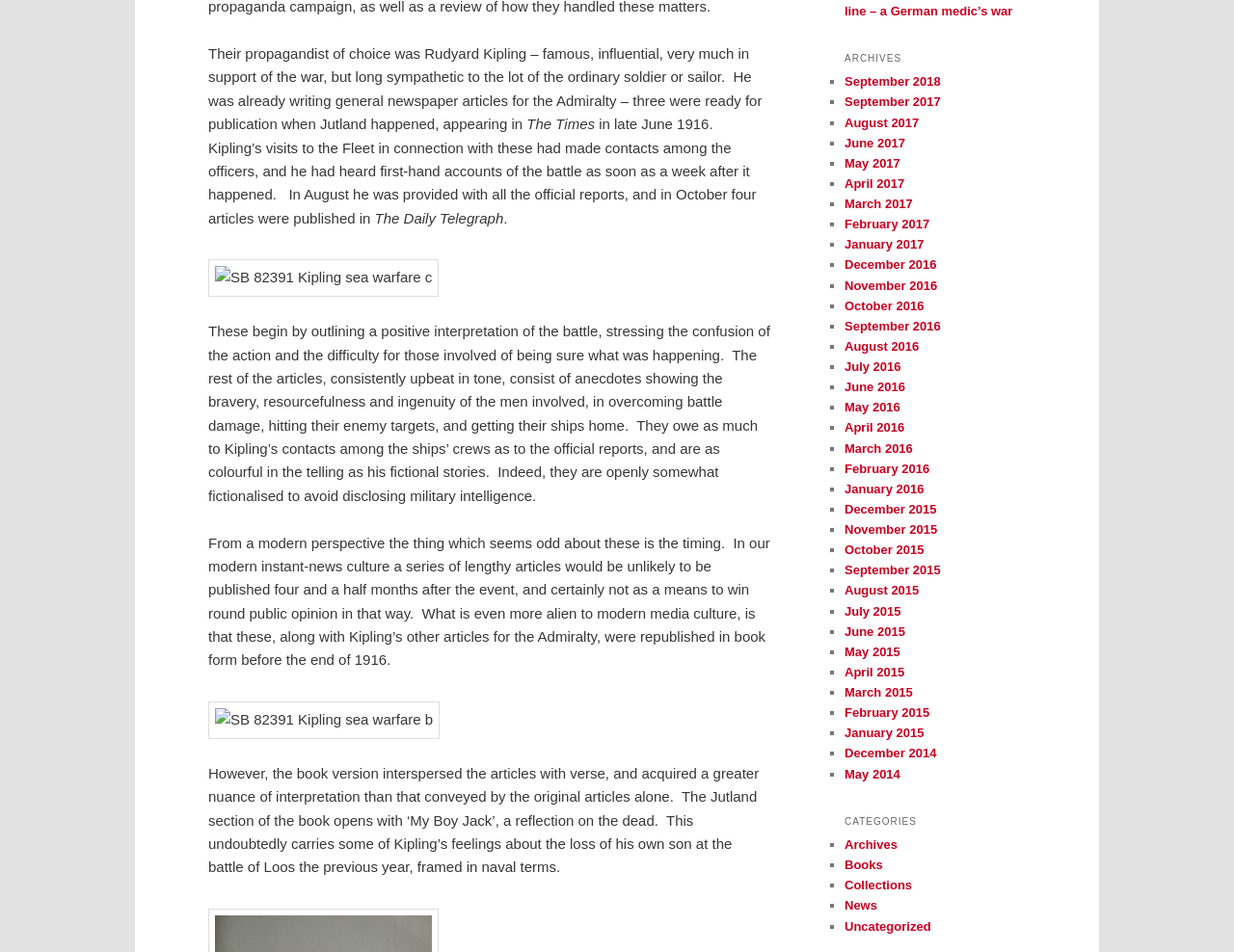Extract the bounding box coordinates for the described element: "Collections". The coordinates should be represented as four float numbers between 0 and 1: [left, top, right, bottom].

[0.684, 0.922, 0.739, 0.938]